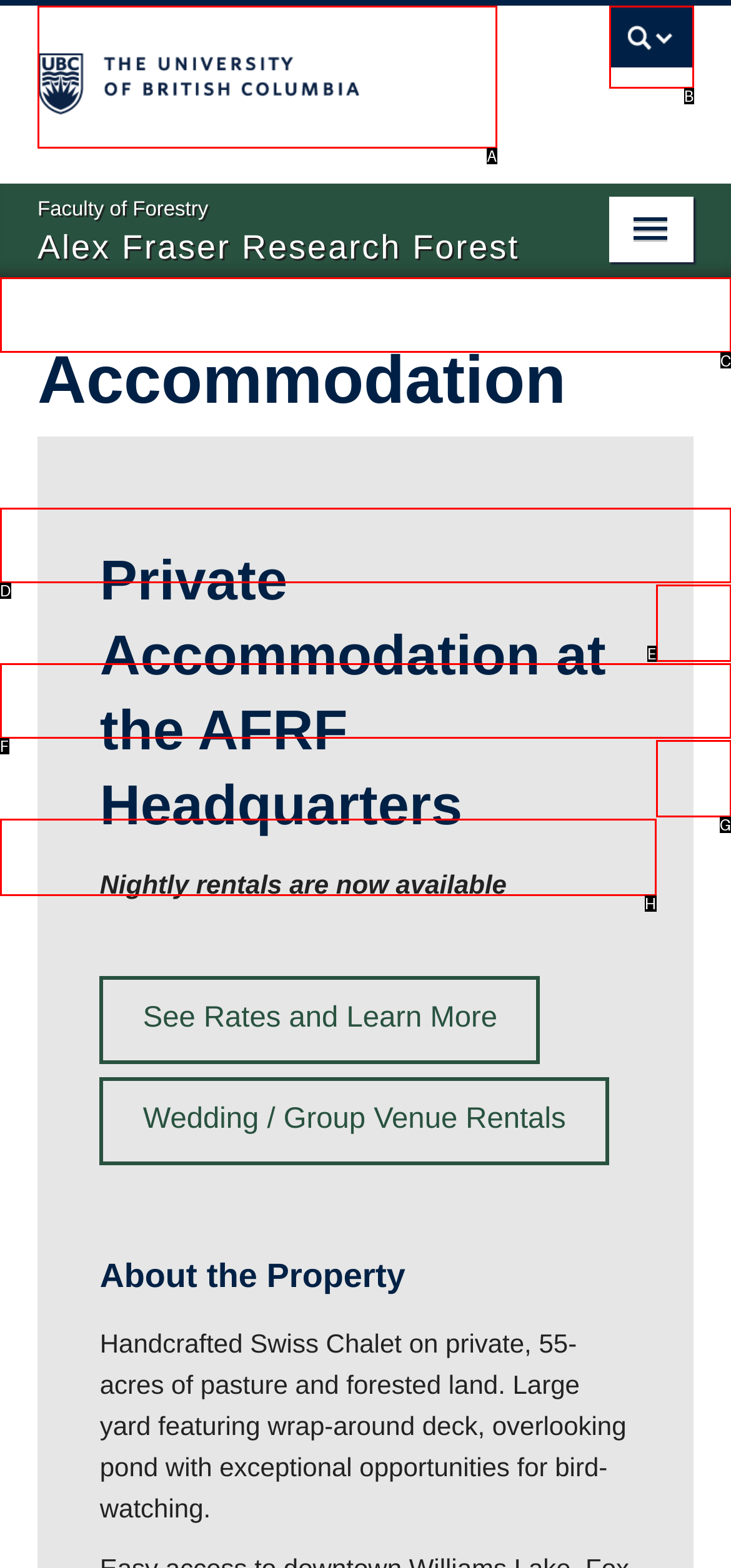Decide which UI element to click to accomplish the task: View Legal
Respond with the corresponding option letter.

None